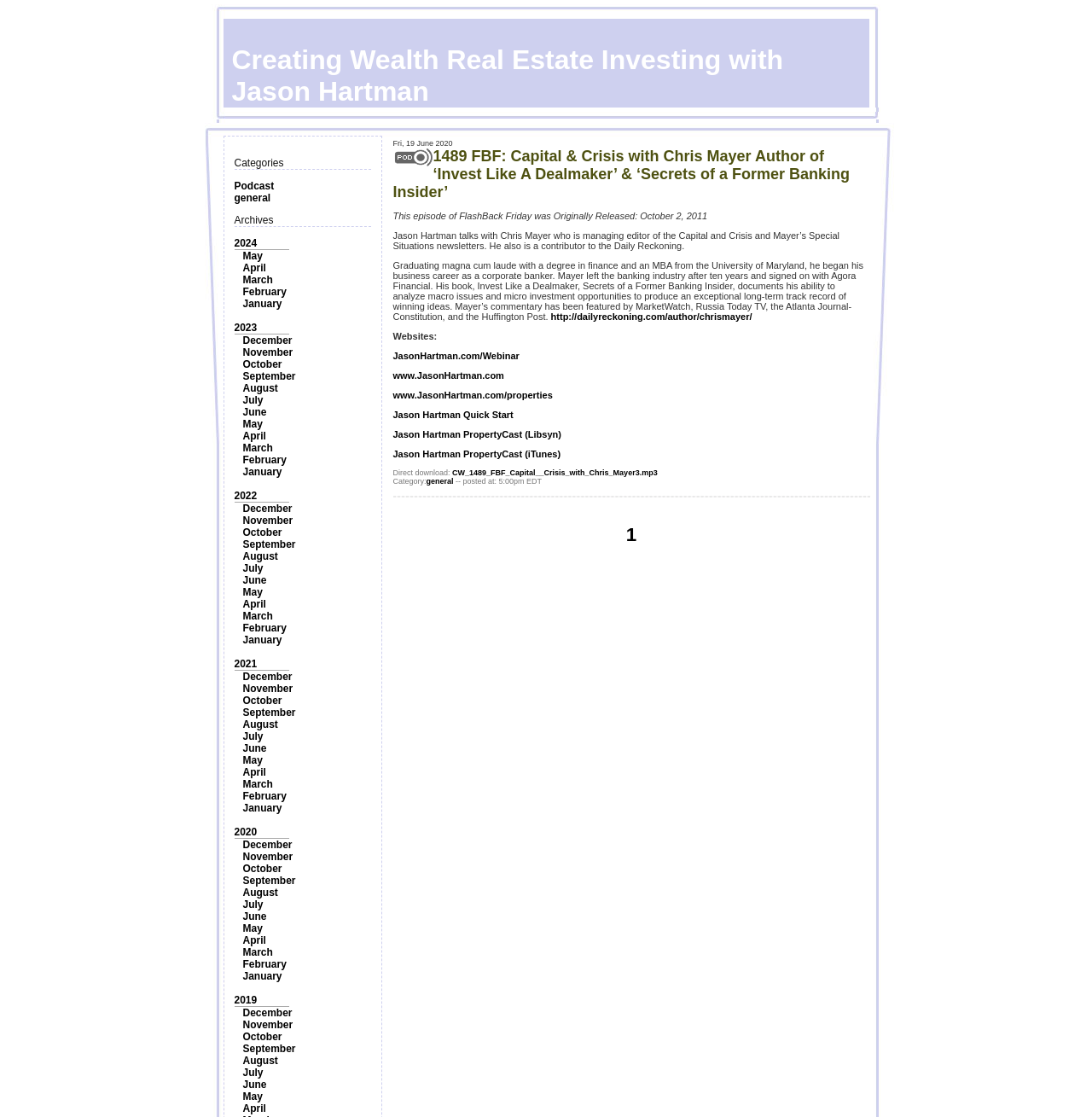Create a detailed narrative of the webpage’s visual and textual elements.

The webpage is about "Creating Wealth Real Estate Investing with Jason Hartman". At the top, there is an image. Below the image, there are several links and text elements. The first text element is "Categories", followed by a link to "Podcast" and another link to "general". Next to these links, there is a text element "Archives" with several links to years, including "2024", "2023", "2022", "2021", and "2020", each with multiple links to months, such as "May", "April", "March", and so on.

On the right side of the page, there is a table with a single row. The table cell contains a long text describing an episode of a podcast, including the title, "1489 FBF: Capital & Crisis with Chris Mayer Author of ‘Invest Like A Dealmaker’ & ‘Secrets of a Former Banking Insider’", the release date, and a brief summary of the episode. Above the text, there is an image. The text also includes links to related websites and a download link for the podcast episode.